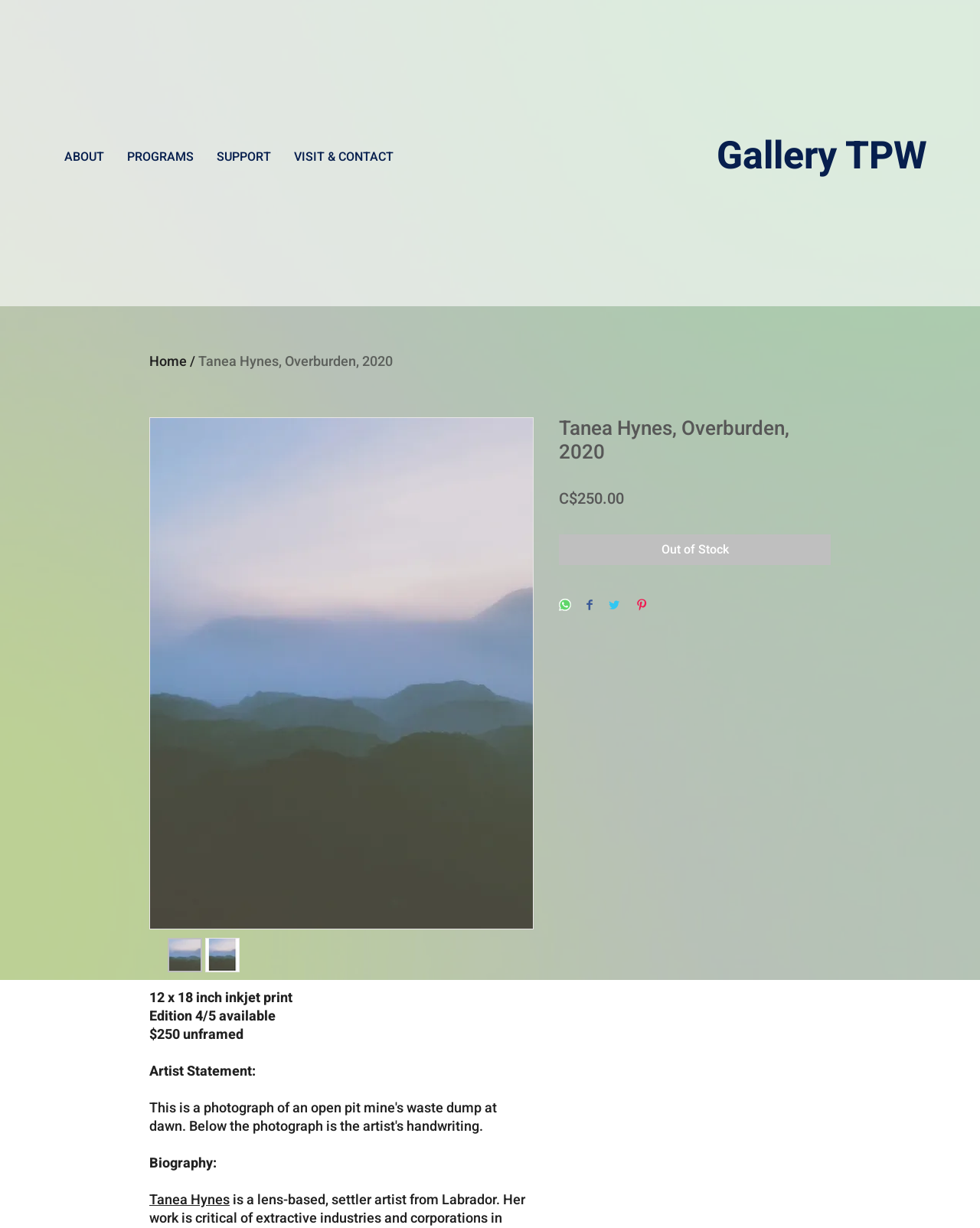Given the element description ABOUT, predict the bounding box coordinates for the UI element in the webpage screenshot. The format should be (top-left x, top-left y, bottom-right x, bottom-right y), and the values should be between 0 and 1.

[0.054, 0.112, 0.118, 0.145]